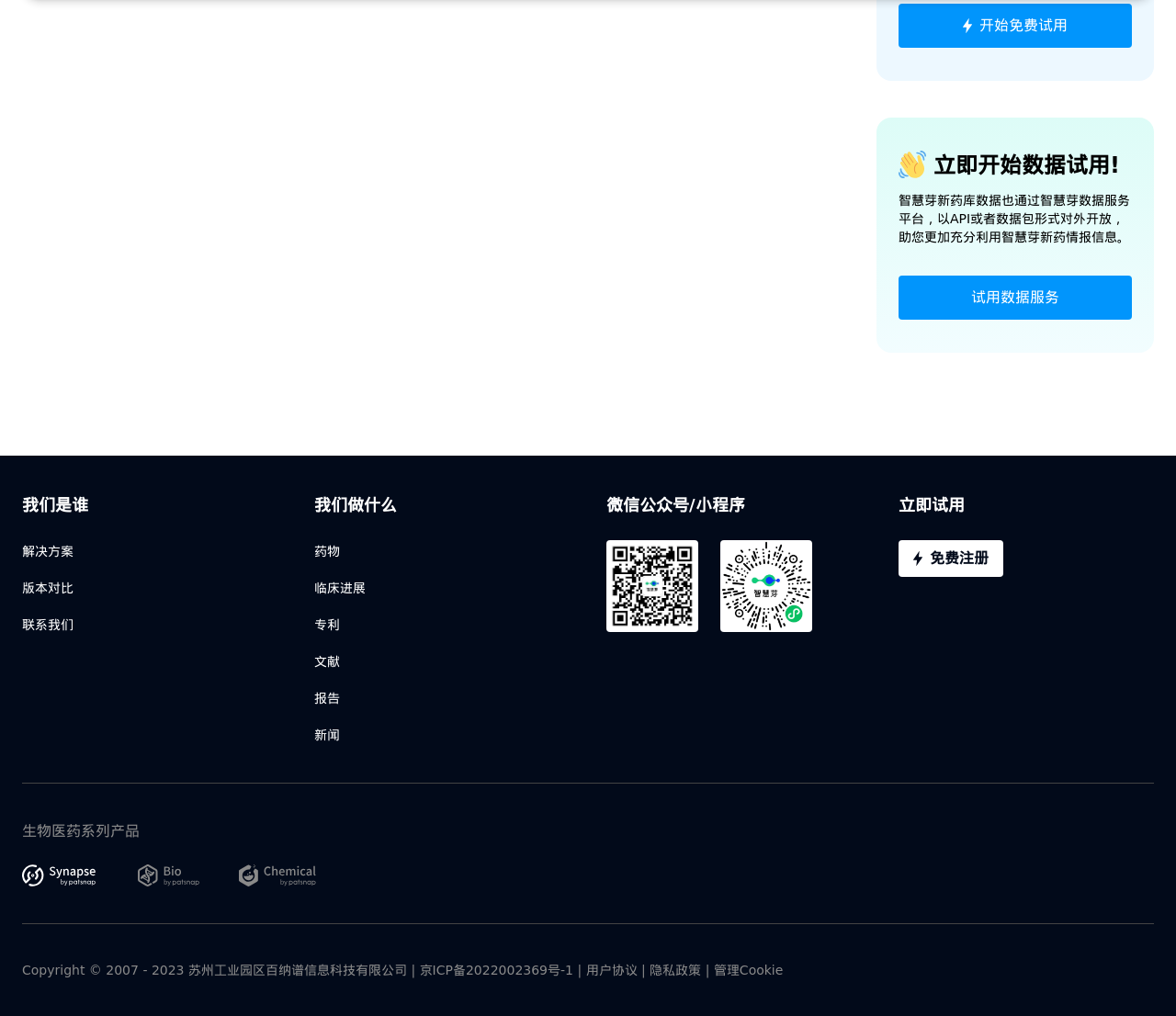Identify the bounding box coordinates of the area you need to click to perform the following instruction: "Click the '免费注册' button".

[0.764, 0.532, 0.853, 0.568]